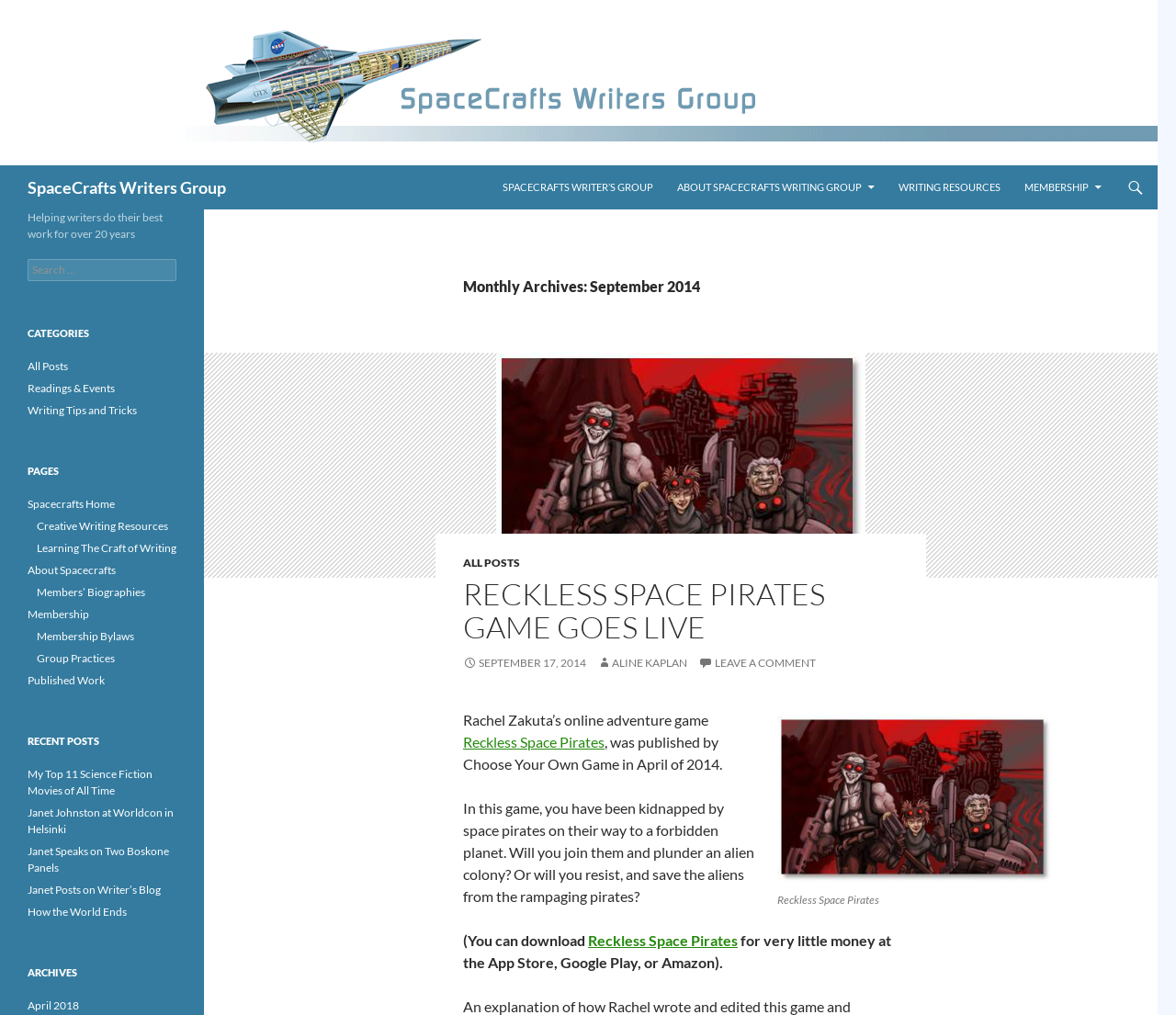Specify the bounding box coordinates of the area to click in order to execute this command: 'Contact through 'info@atcovation.in''. The coordinates should consist of four float numbers ranging from 0 to 1, and should be formatted as [left, top, right, bottom].

None